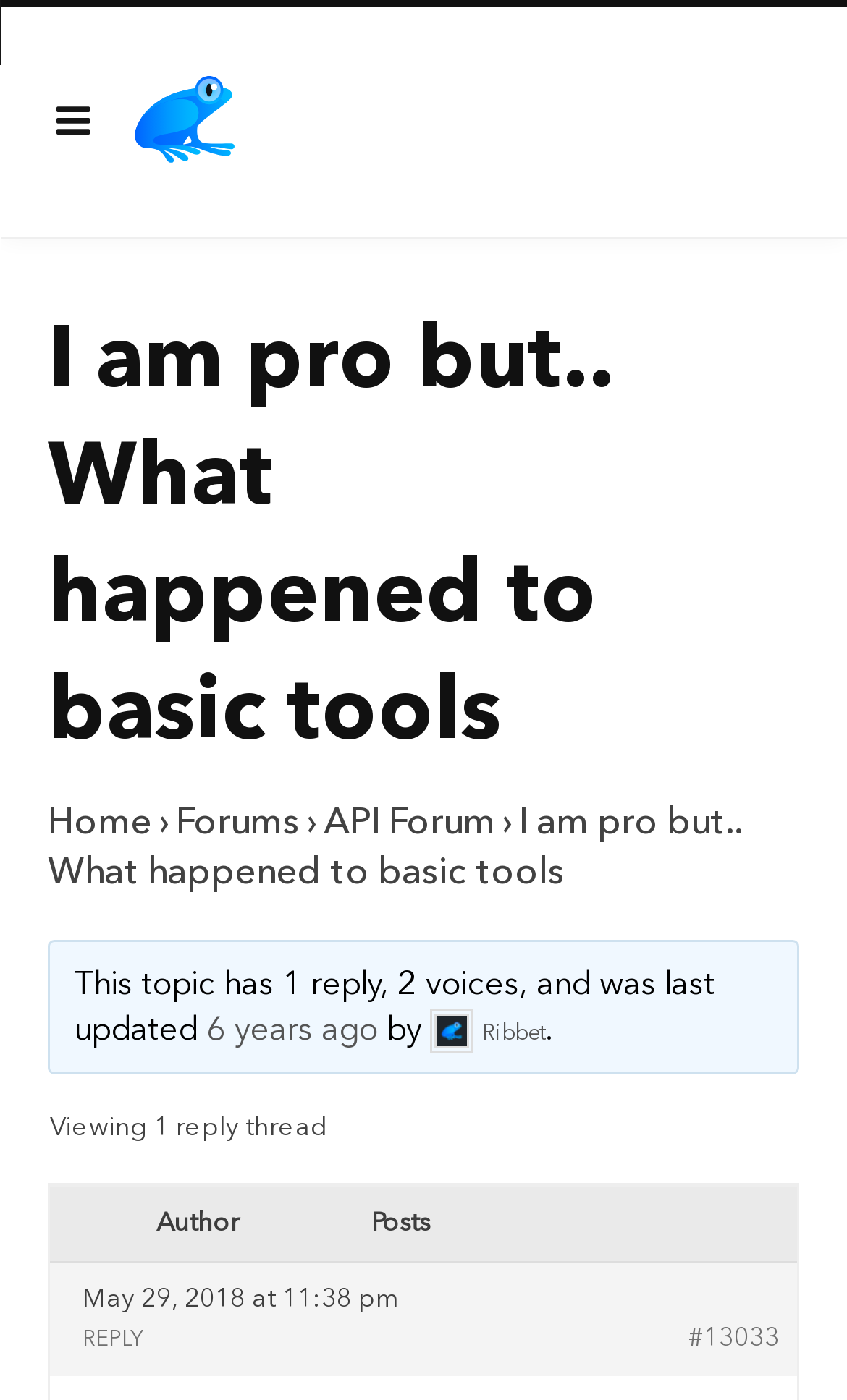Please specify the bounding box coordinates of the clickable region necessary for completing the following instruction: "reply to the topic". The coordinates must consist of four float numbers between 0 and 1, i.e., [left, top, right, bottom].

[0.097, 0.948, 0.172, 0.964]